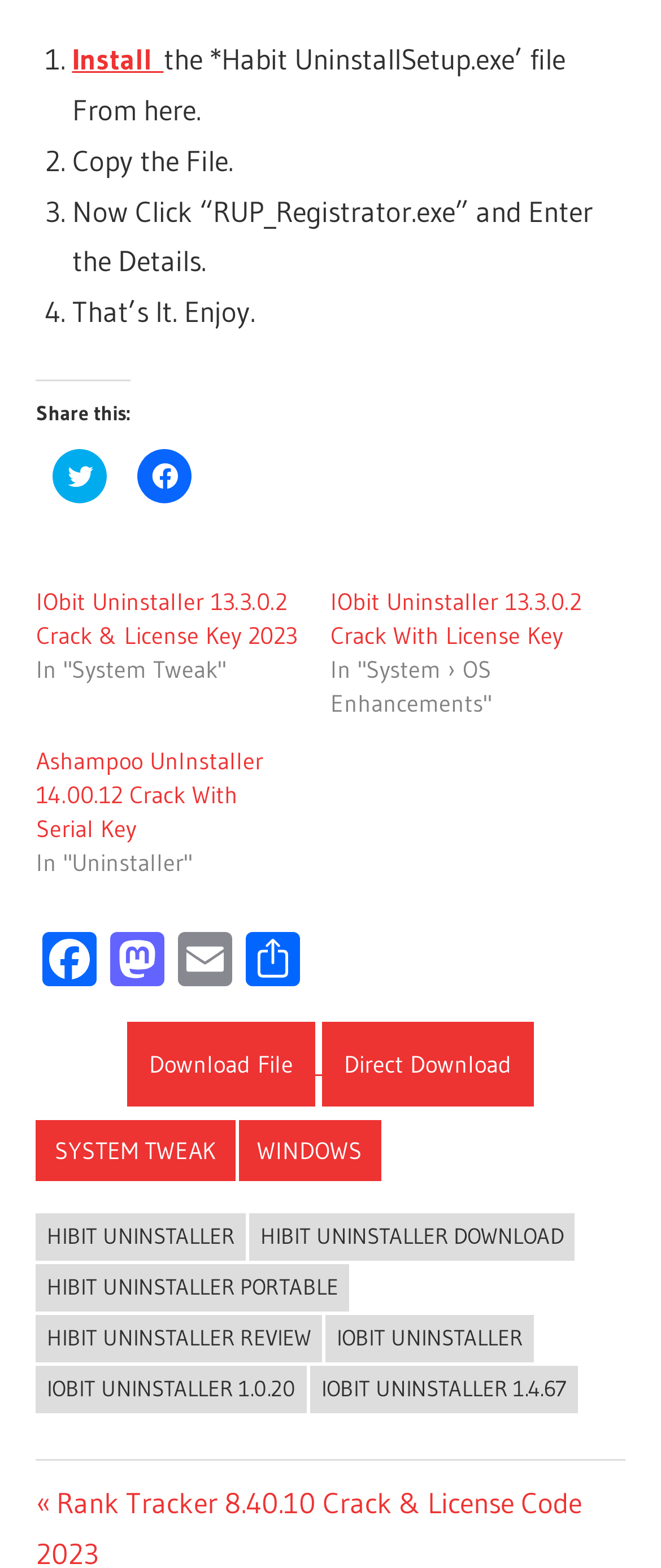How many download options are available for the file?
Look at the image and provide a detailed response to the question.

The webpage provides two options to download the file, namely 'Download File' and 'Direct Download', which are indicated by two separate buttons.